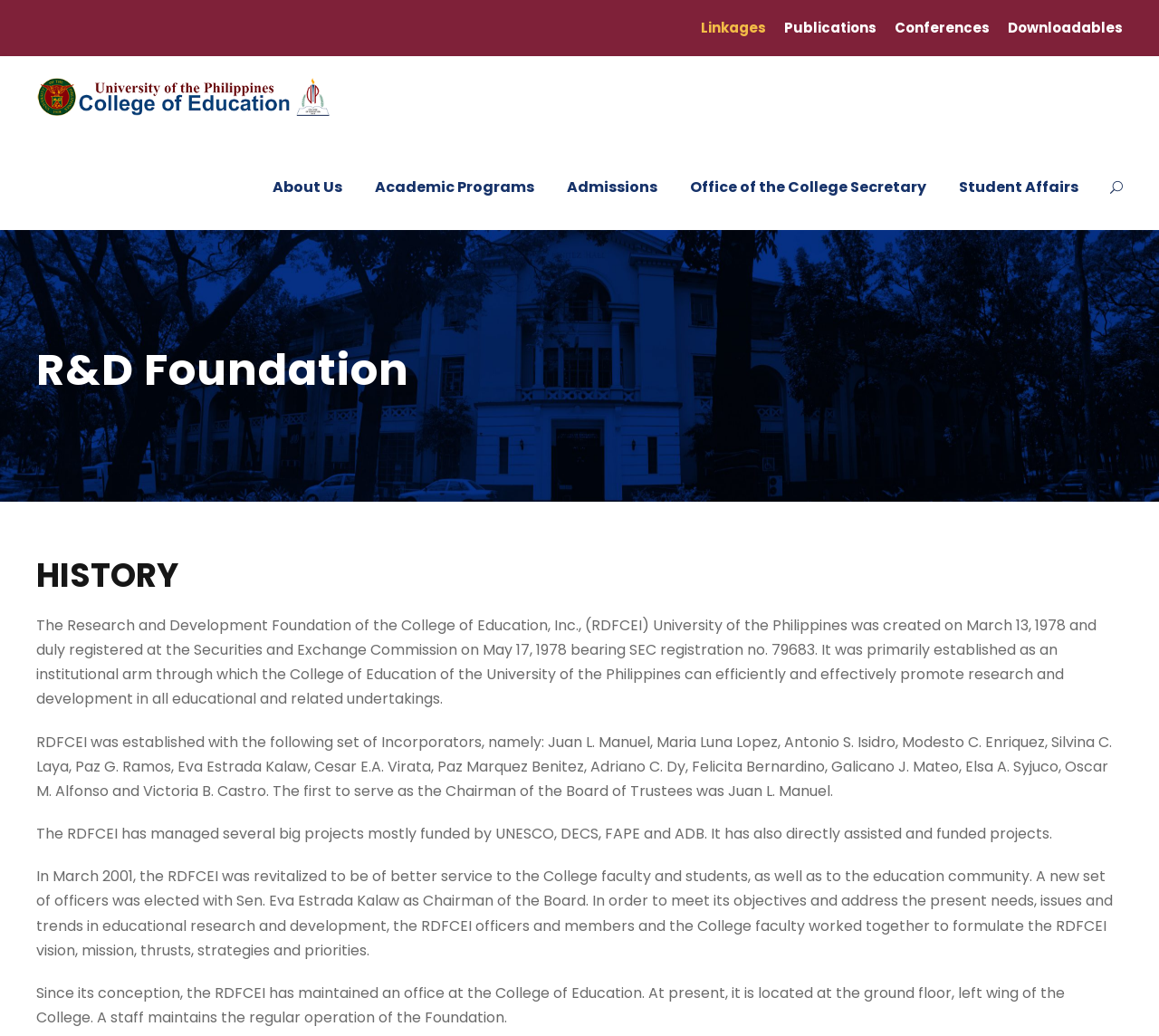Review the image closely and give a comprehensive answer to the question: How many links are in the top navigation bar?

The top navigation bar contains links 'Linkages', 'Publications', 'Conferences', and 'Downloadables'. These links have bounding box coordinates [0.605, 0.017, 0.661, 0.052], [0.677, 0.017, 0.756, 0.052], [0.772, 0.017, 0.854, 0.052], and [0.87, 0.017, 0.969, 0.052] respectively. Therefore, there are 4 links in the top navigation bar.